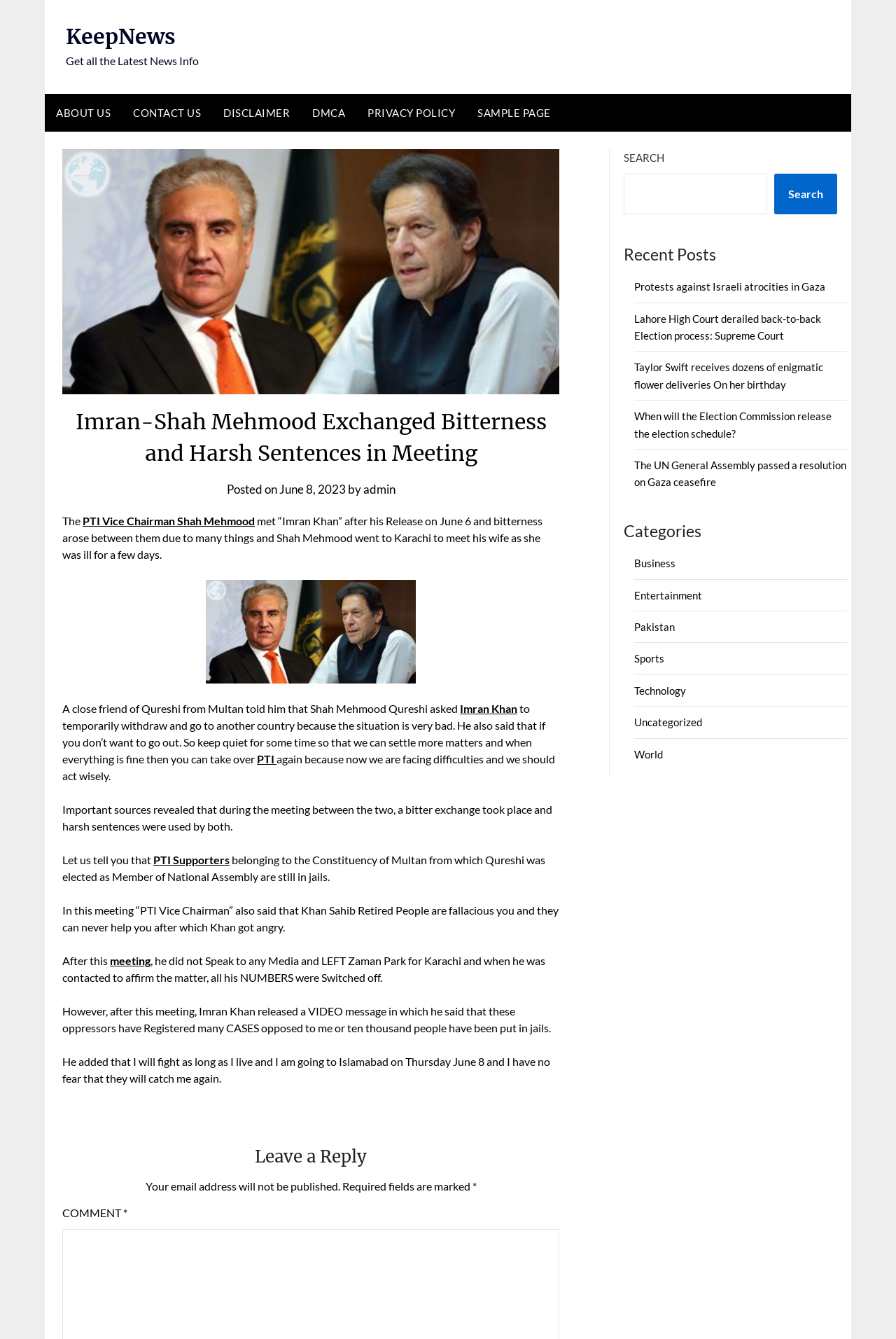Reply to the question with a single word or phrase:
How many categories are listed on the webpage?

7